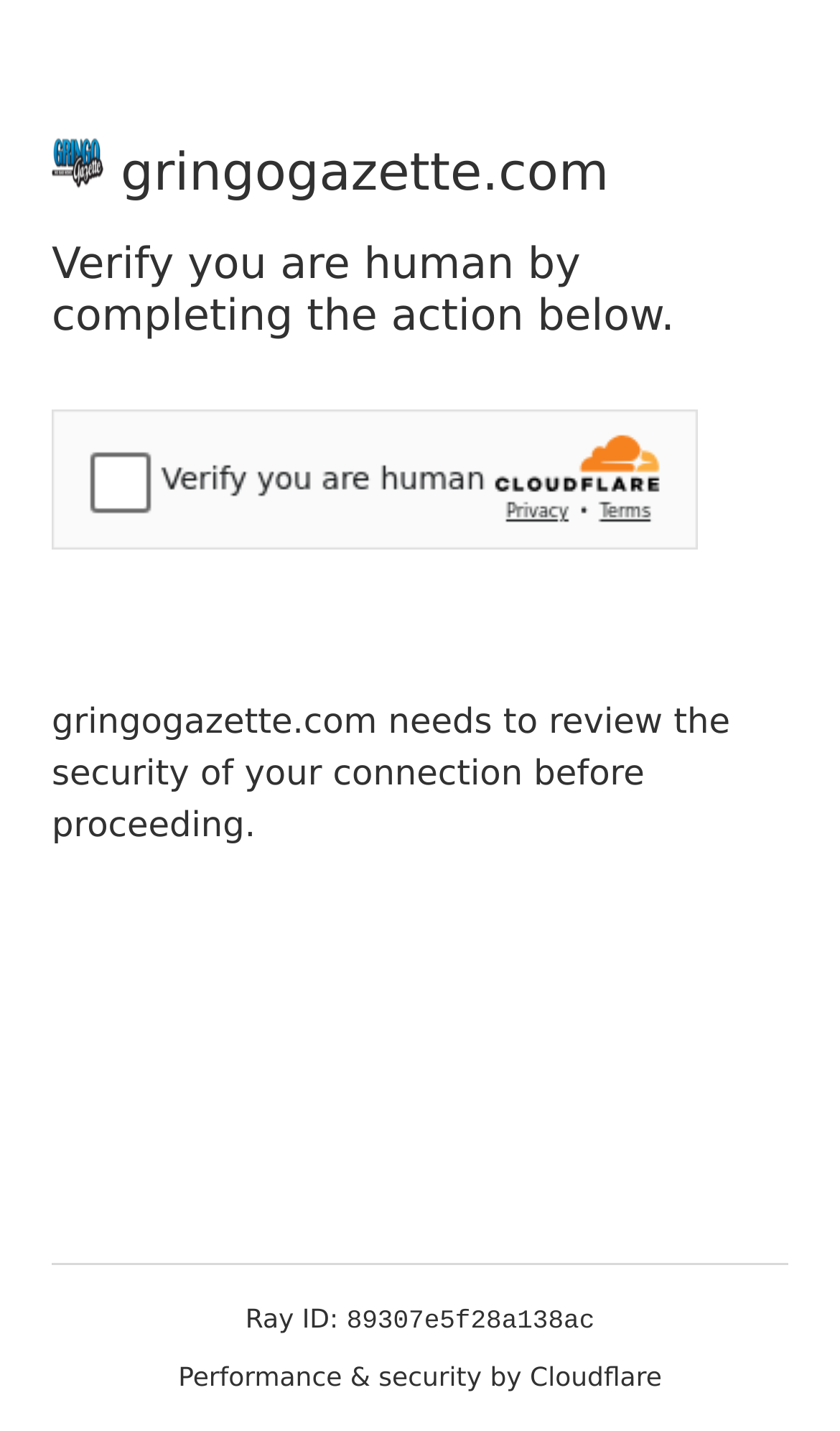Provide an in-depth description of the elements and layout of the webpage.

The webpage appears to be a security verification page. At the top, there is a heading with an icon representing the website "gringogazette.com". Below the heading, there is another heading that instructs the user to verify they are human by completing an action. 

The main content of the page is an iframe containing a Cloudflare security challenge, which takes up a significant portion of the page. Above the iframe, there is a static text stating that "gringogazette.com needs to review the security of your connection before proceeding." 

At the bottom of the page, there is a section with three lines of static text. The first line starts with "Ray ID:", followed by a unique identifier on the second line, and finally, a line that mentions "Performance & security by Cloudflare".